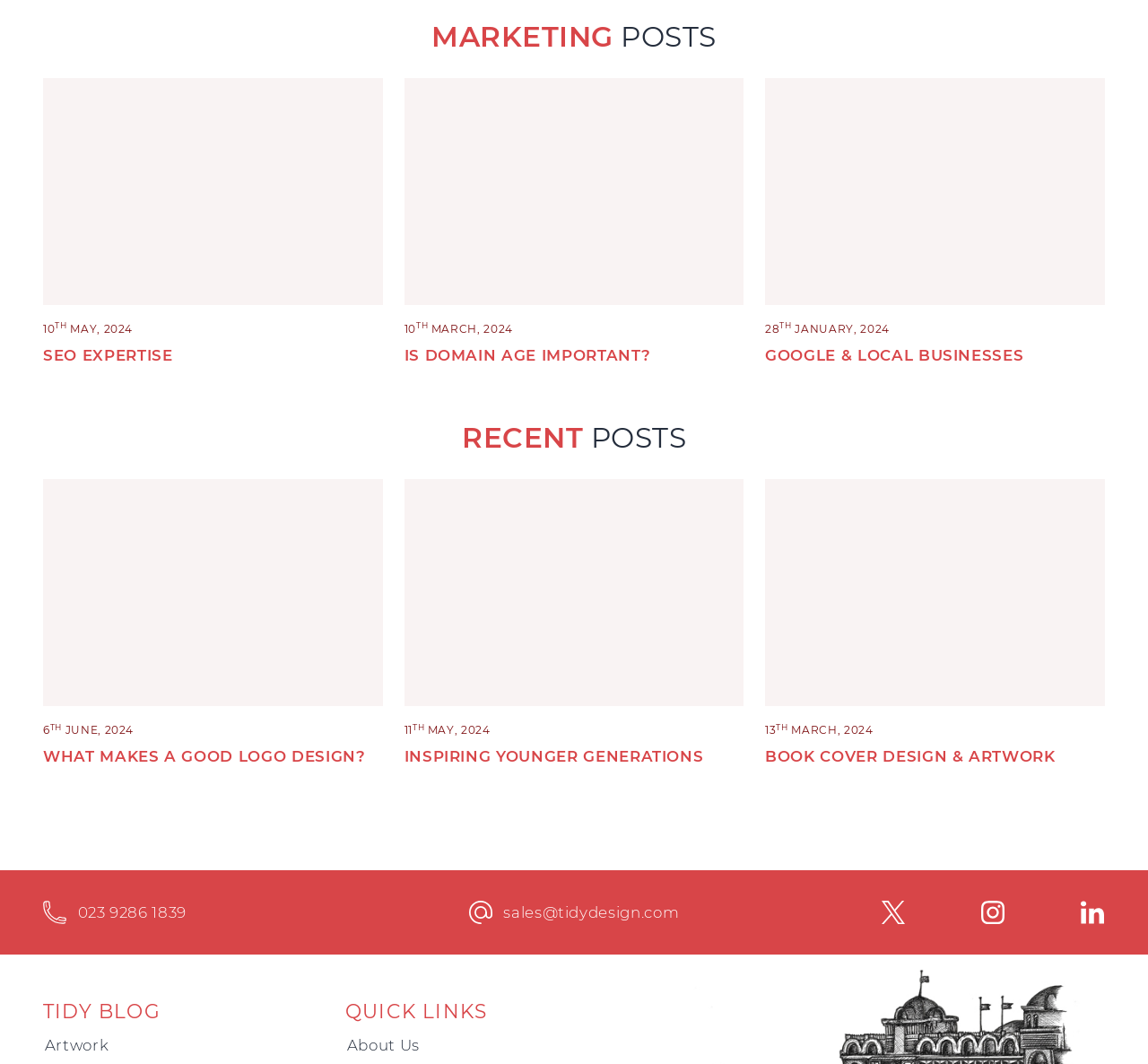How many quick links are listed? Please answer the question using a single word or phrase based on the image.

1